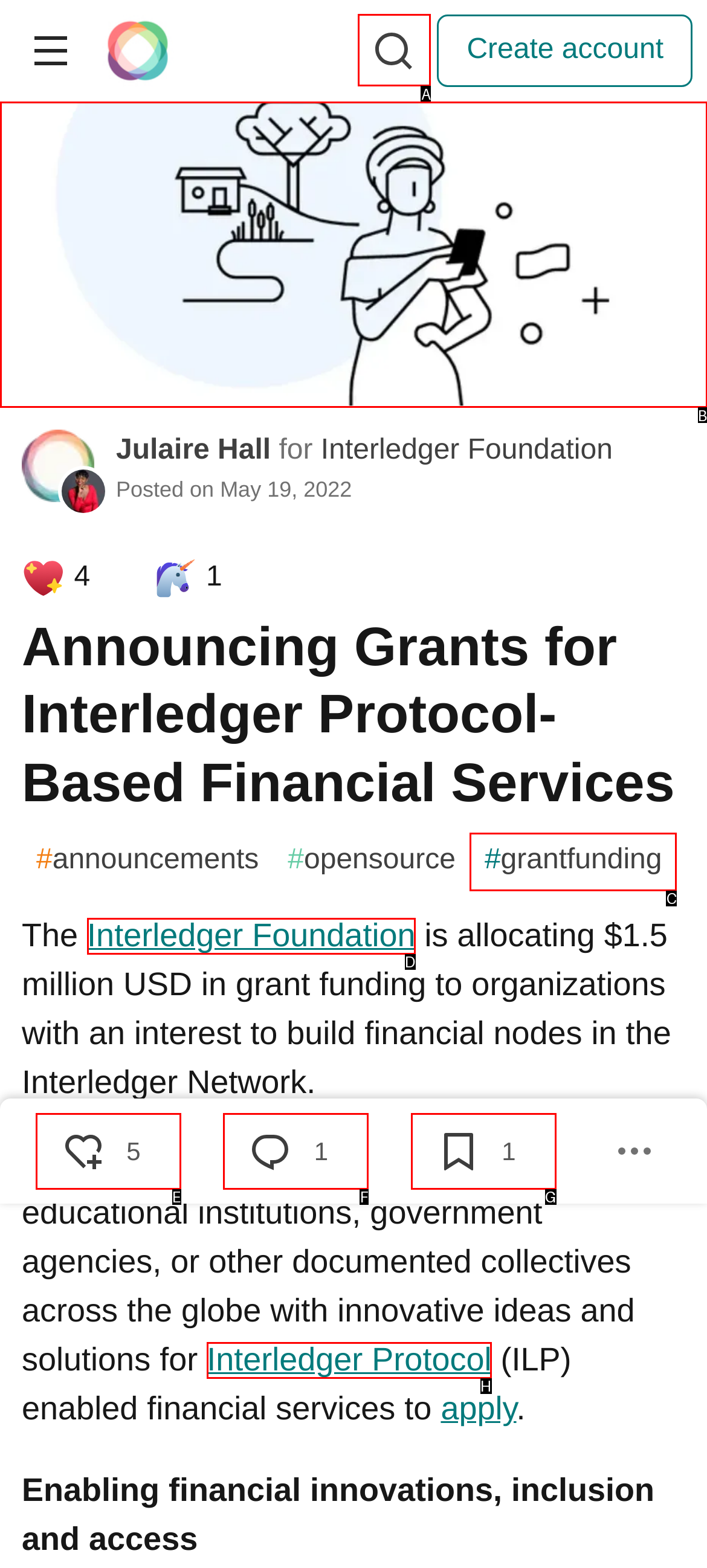What letter corresponds to the UI element to complete this task: Search
Answer directly with the letter.

A